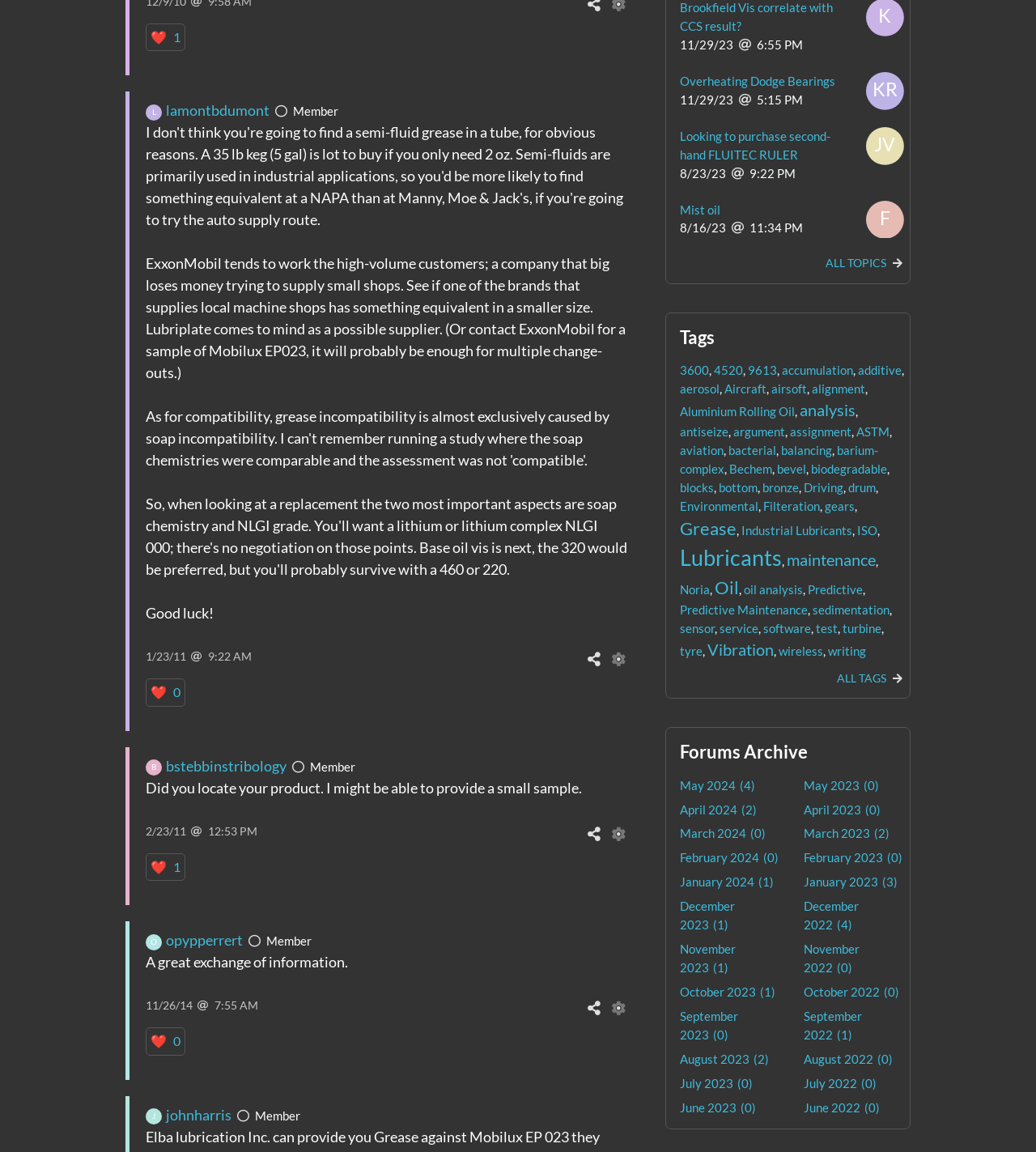Please identify the bounding box coordinates of the area that needs to be clicked to fulfill the following instruction: "Check the time of the post."

[0.141, 0.565, 0.243, 0.576]